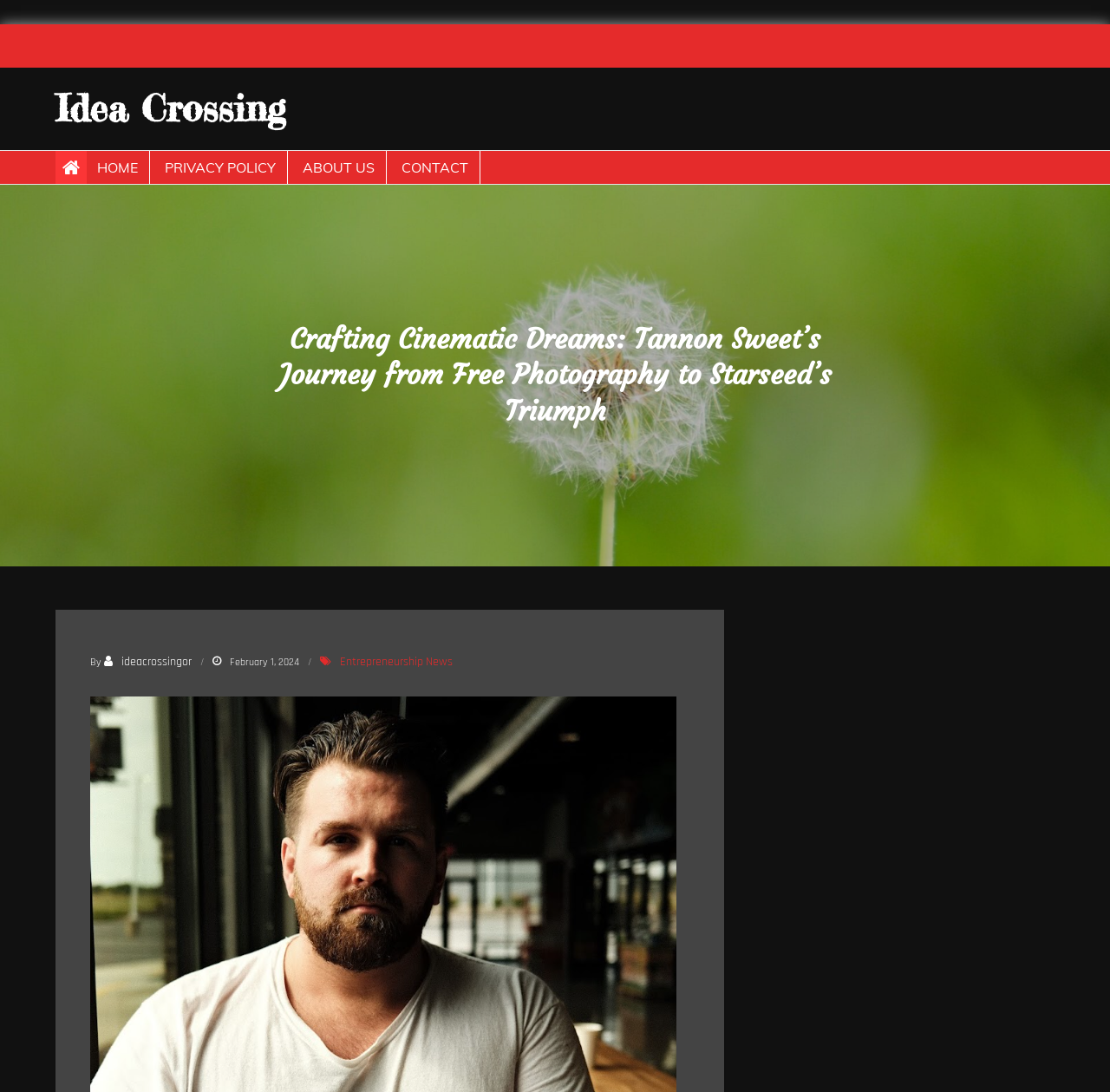What is the date of the article?
Provide a thorough and detailed answer to the question.

The answer can be found in the time element, which contains the static text 'February 1, 2024'. This suggests that the article was published on this date.